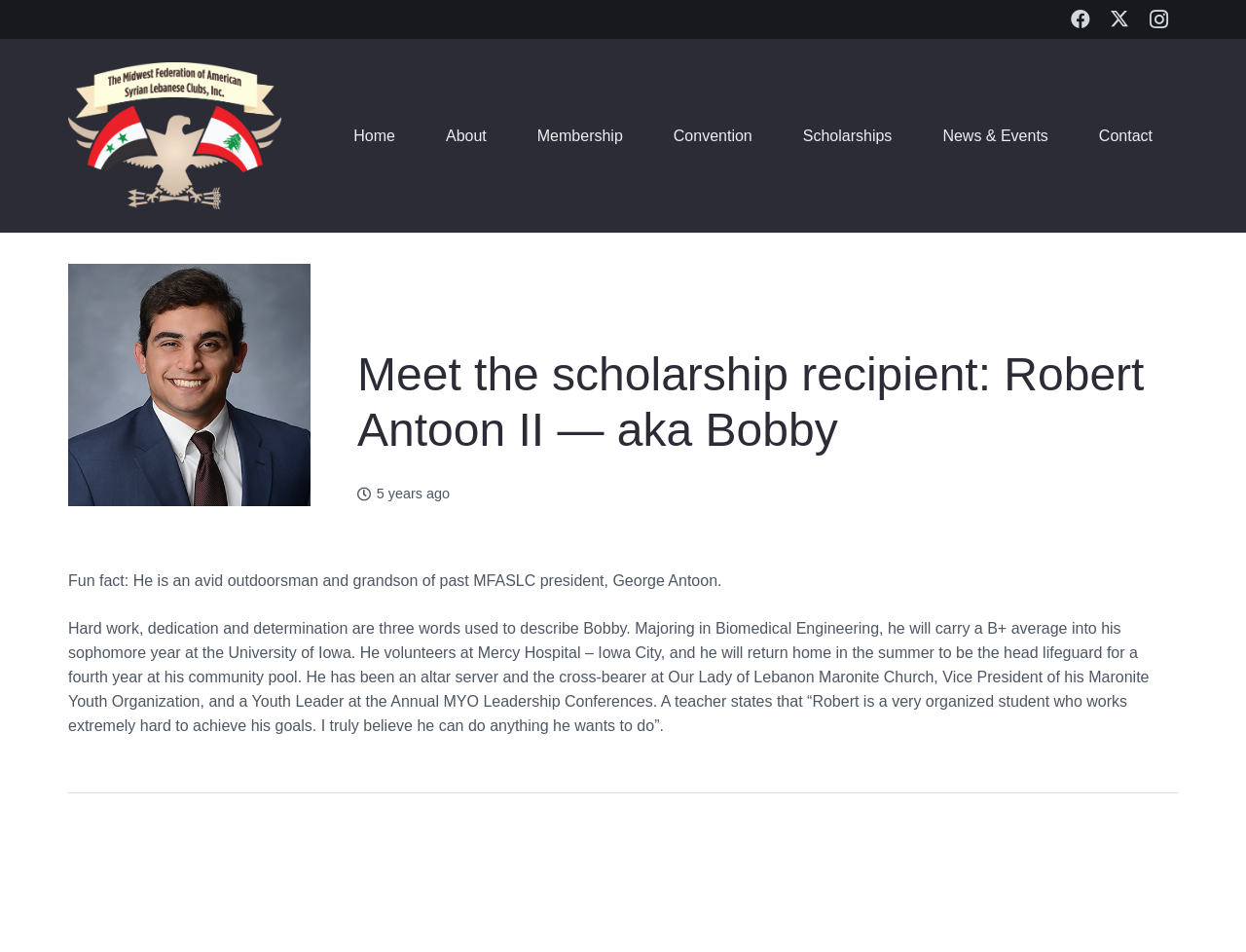What is the major of the scholarship recipient?
Examine the image and give a concise answer in one word or a short phrase.

Biomedical Engineering